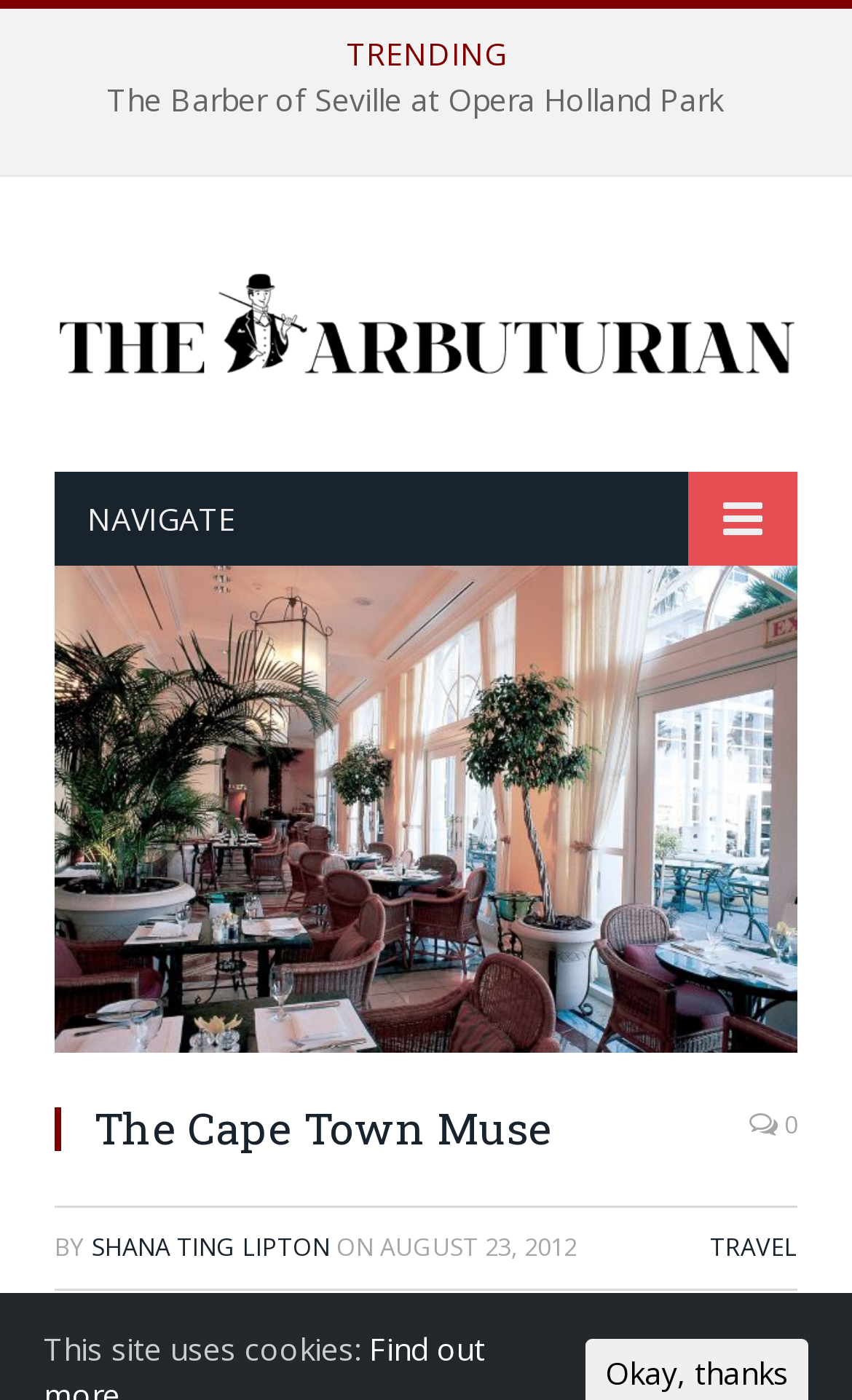What is the name of the opera mentioned in the article?
Analyze the screenshot and provide a detailed answer to the question.

The name of the opera can be found in the trending section, specifically as a link.